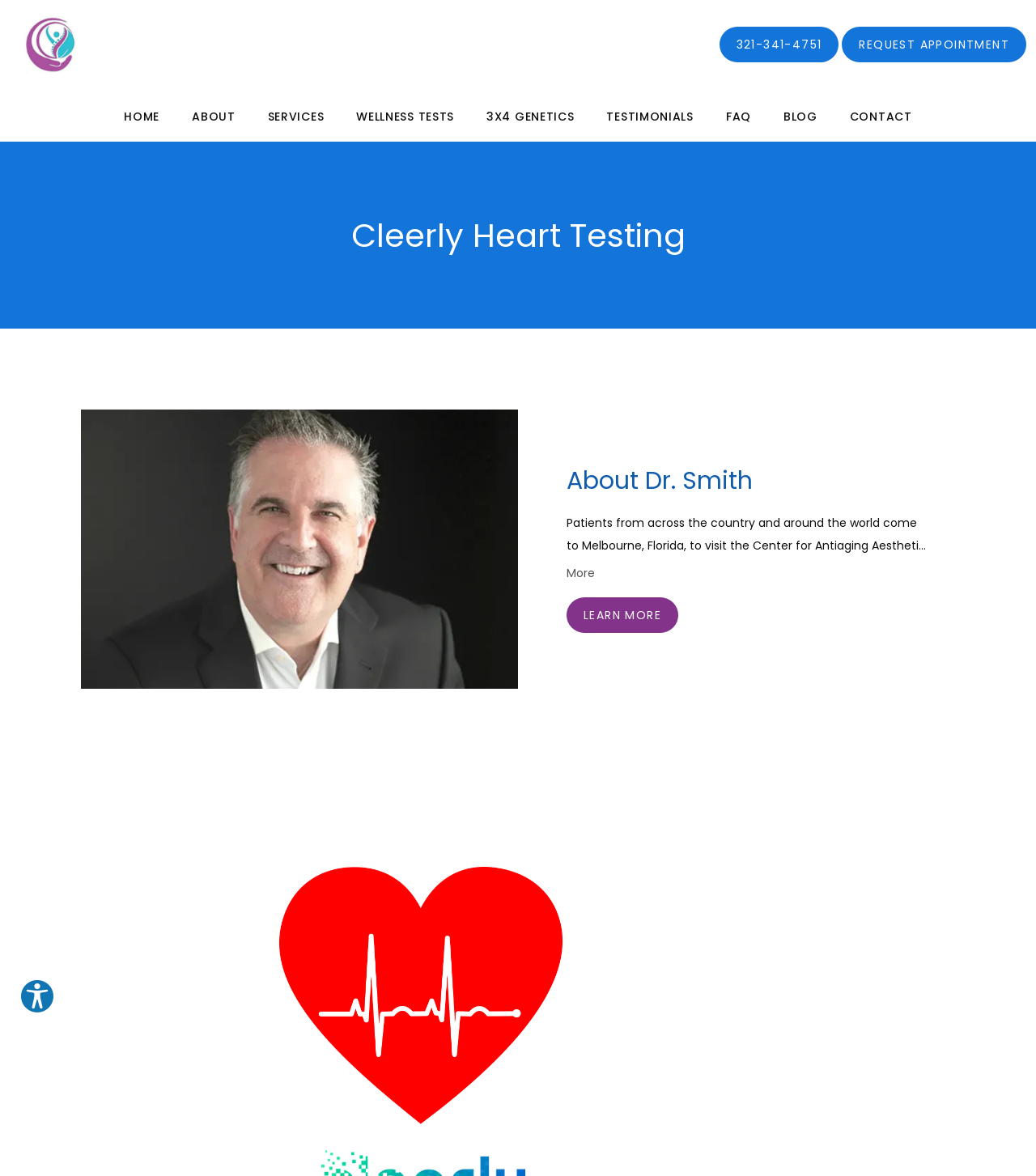What is the phone number to contact? Examine the screenshot and reply using just one word or a brief phrase.

321-341-4751